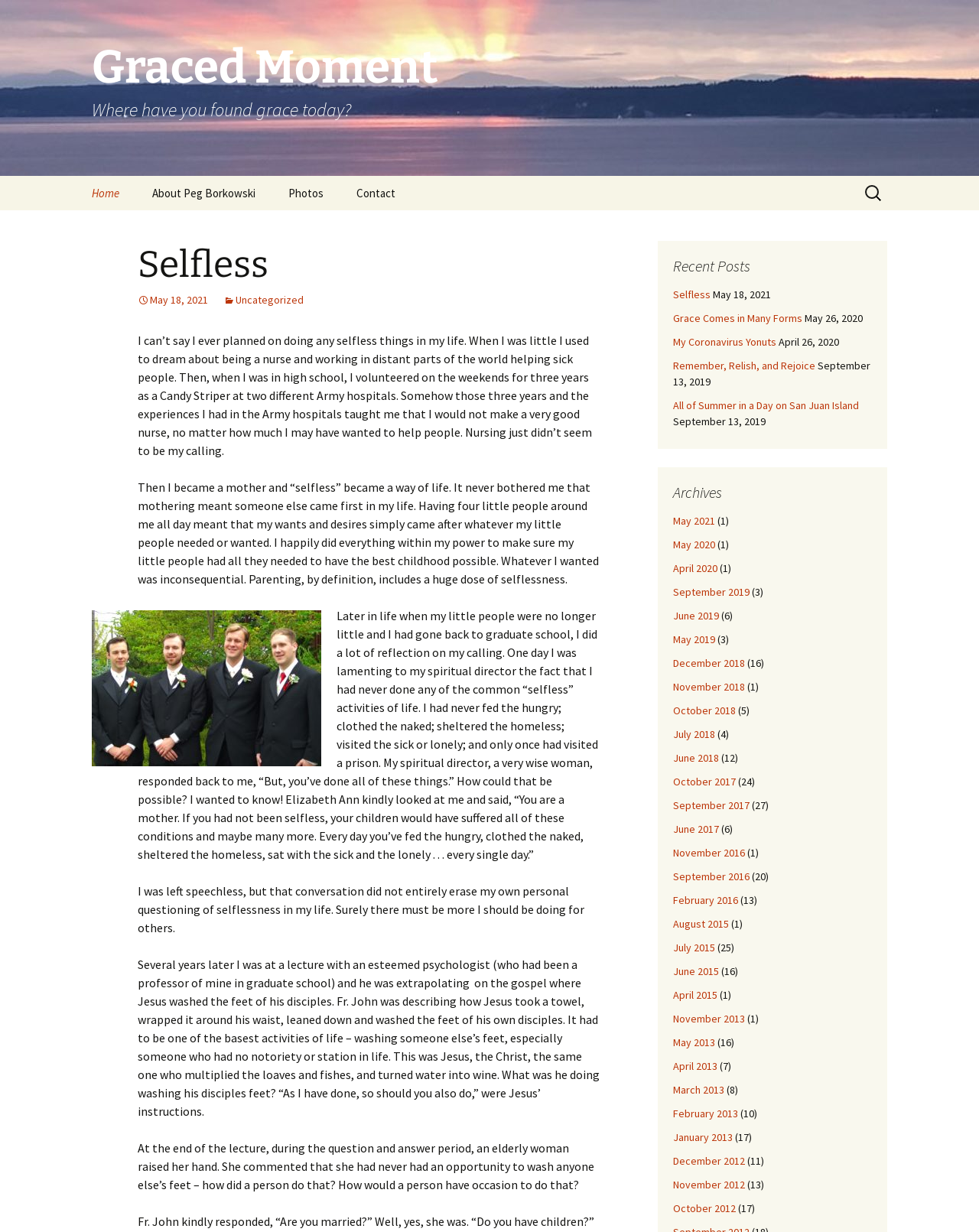Specify the bounding box coordinates of the area to click in order to follow the given instruction: "Read the 'Selfless' post."

[0.141, 0.196, 0.612, 0.234]